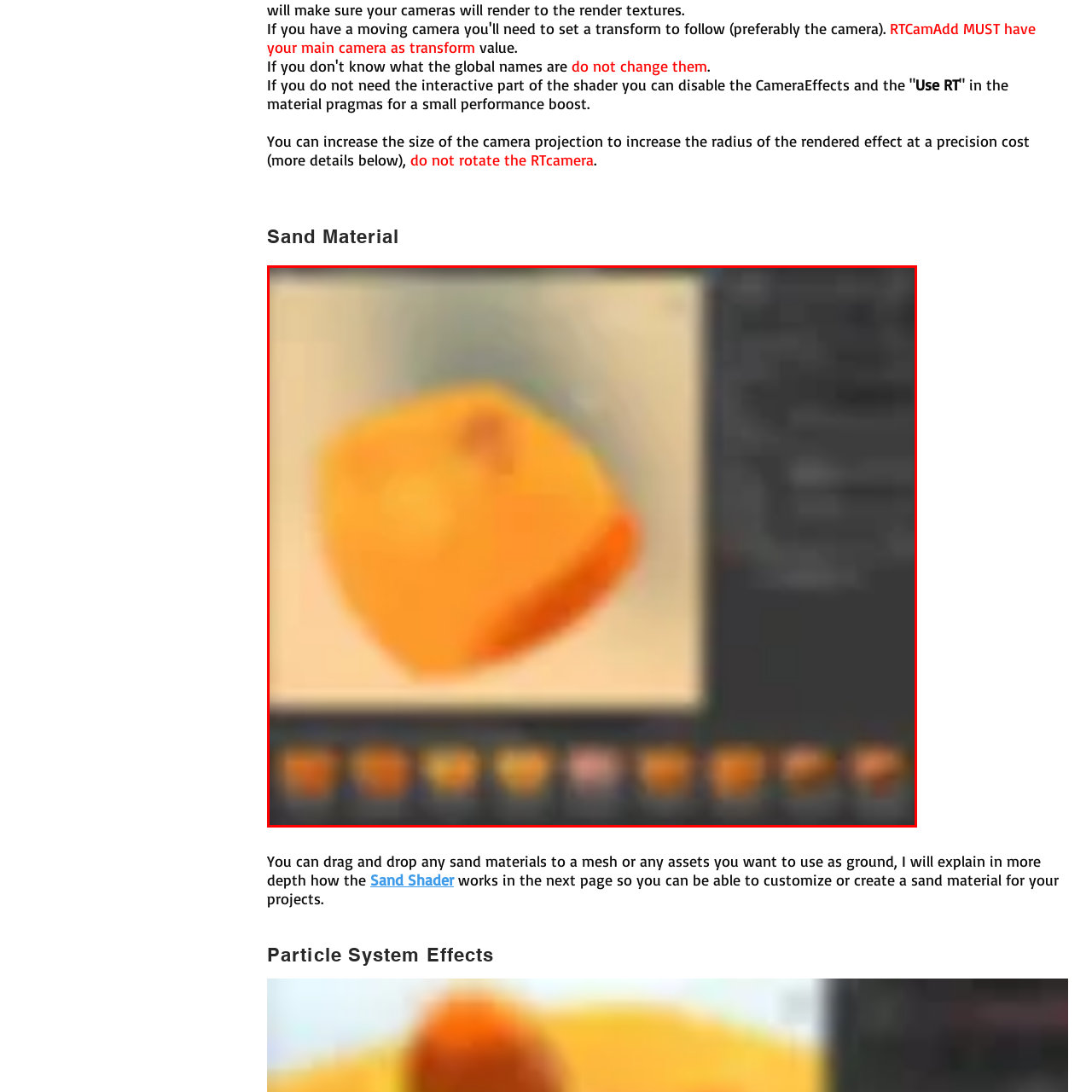Look at the image marked by the red box and respond with a single word or phrase: What is the focus of the section where this image is located?

Enhancing visual effects